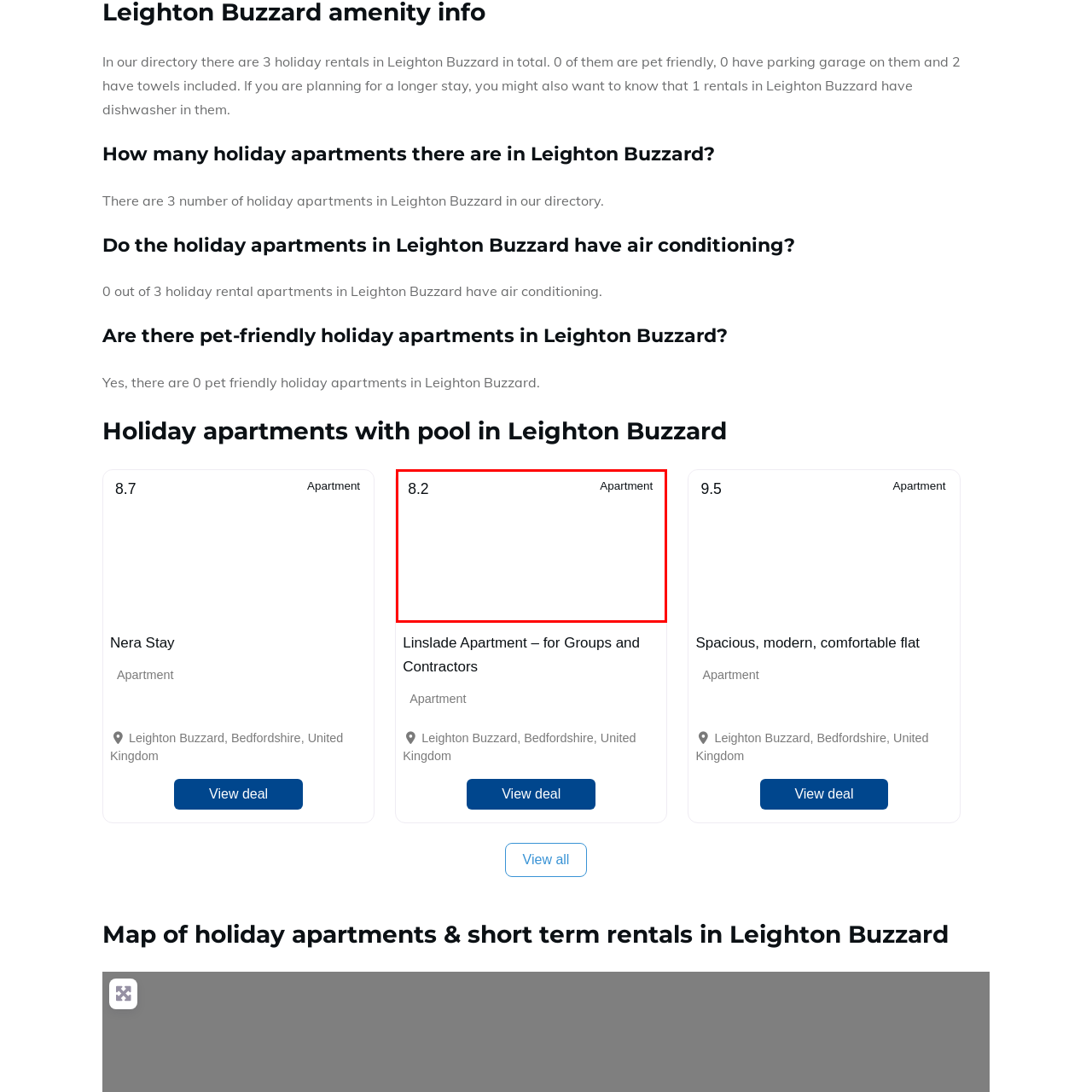Create a detailed narrative describing the image bounded by the red box.

The image showcases a rating of 8.2, indicating a favorable evaluation for a holiday apartment. Accompanying the rating is the descriptor "Apartment," suggesting that this is part of a listing for accommodations available in Leighton Buzzard. This information highlights the apartment's quality, making it an appealing option for potential guests seeking holiday rentals in the area. The rating serves as a quick reference to the apartment's overall guest satisfaction and helps inform decisions for travelers considering their stay.